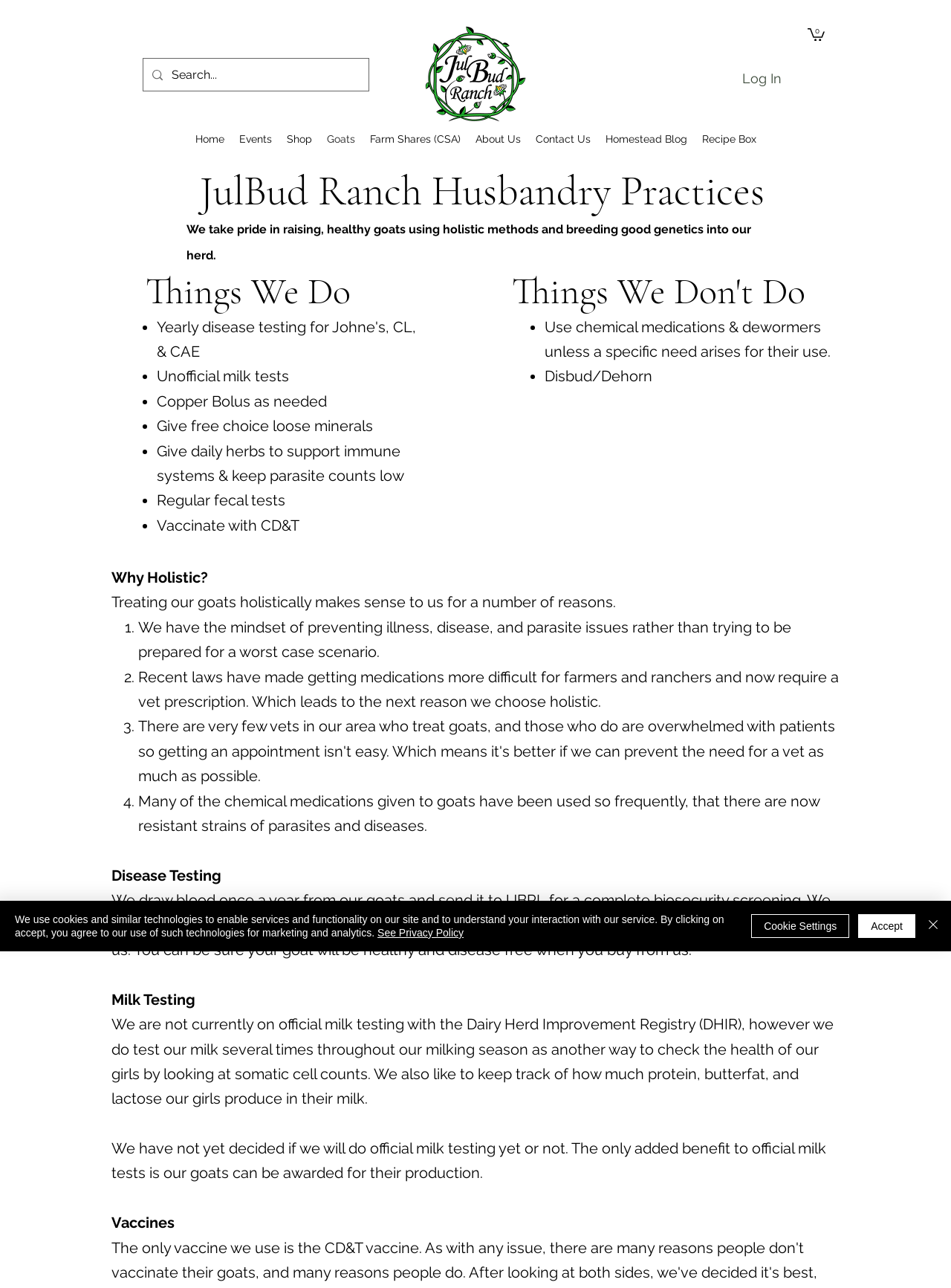Can you find the bounding box coordinates of the area I should click to execute the following instruction: "Log in"?

[0.77, 0.048, 0.833, 0.074]